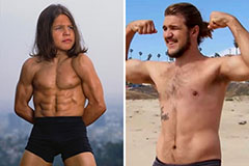Detail the scene depicted in the image with as much precision as possible.

The image showcases a side-by-side comparison of Richard Sandrak, known as "Little Hercules." On the left, a younger Richard displays an impressive physique as a child, showcasing well-defined muscles and a confident stance. The right side of the image features Richard as a young adult, where he demonstrates his physique more casually, flexing his arms in a relaxed beach setting. This visual highlights the remarkable journey of transformation from an extraordinary young athlete to a fit adult, capturing the essence of his "Then and Now" story.